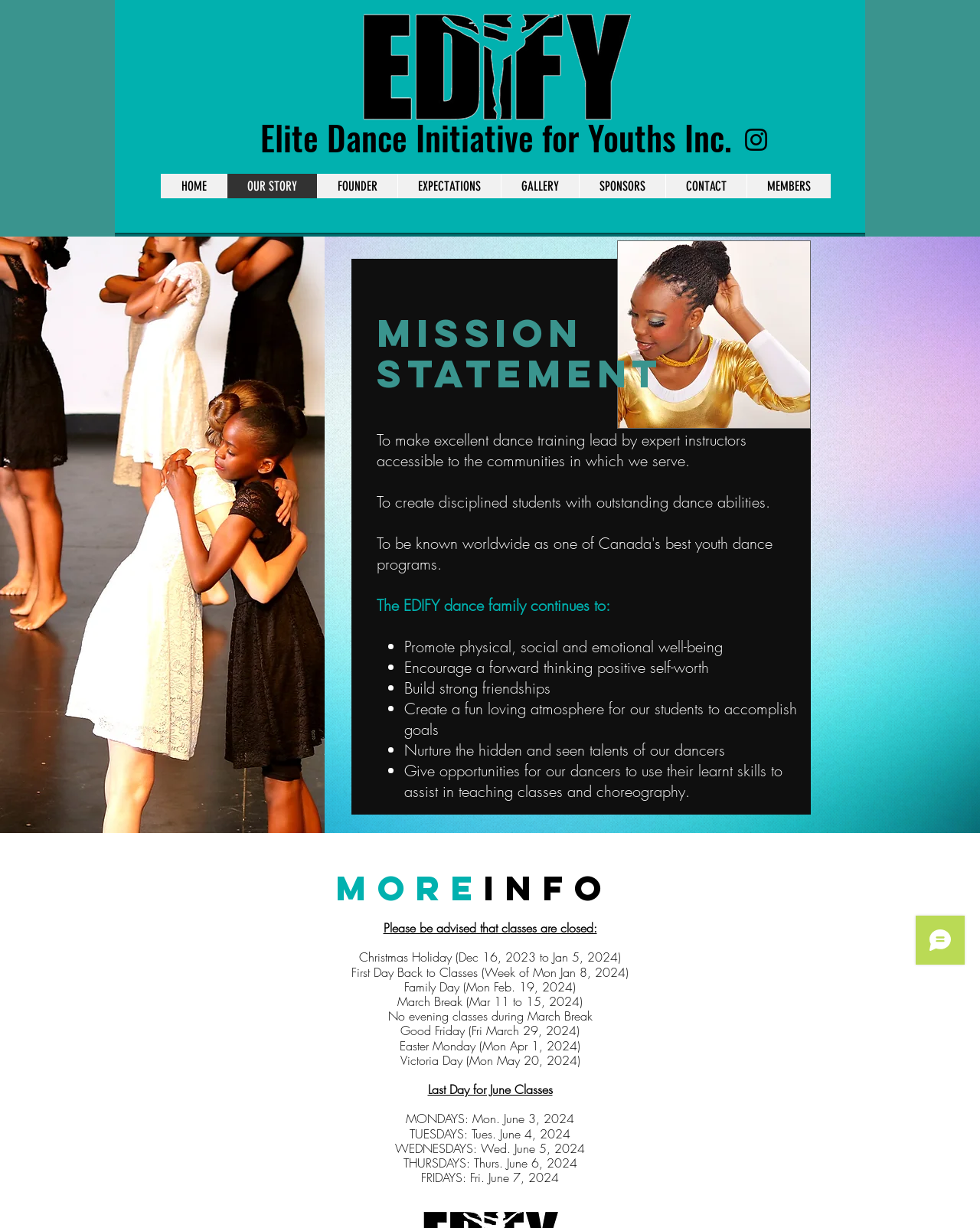Identify the bounding box coordinates necessary to click and complete the given instruction: "View the GALLERY".

[0.511, 0.142, 0.591, 0.161]